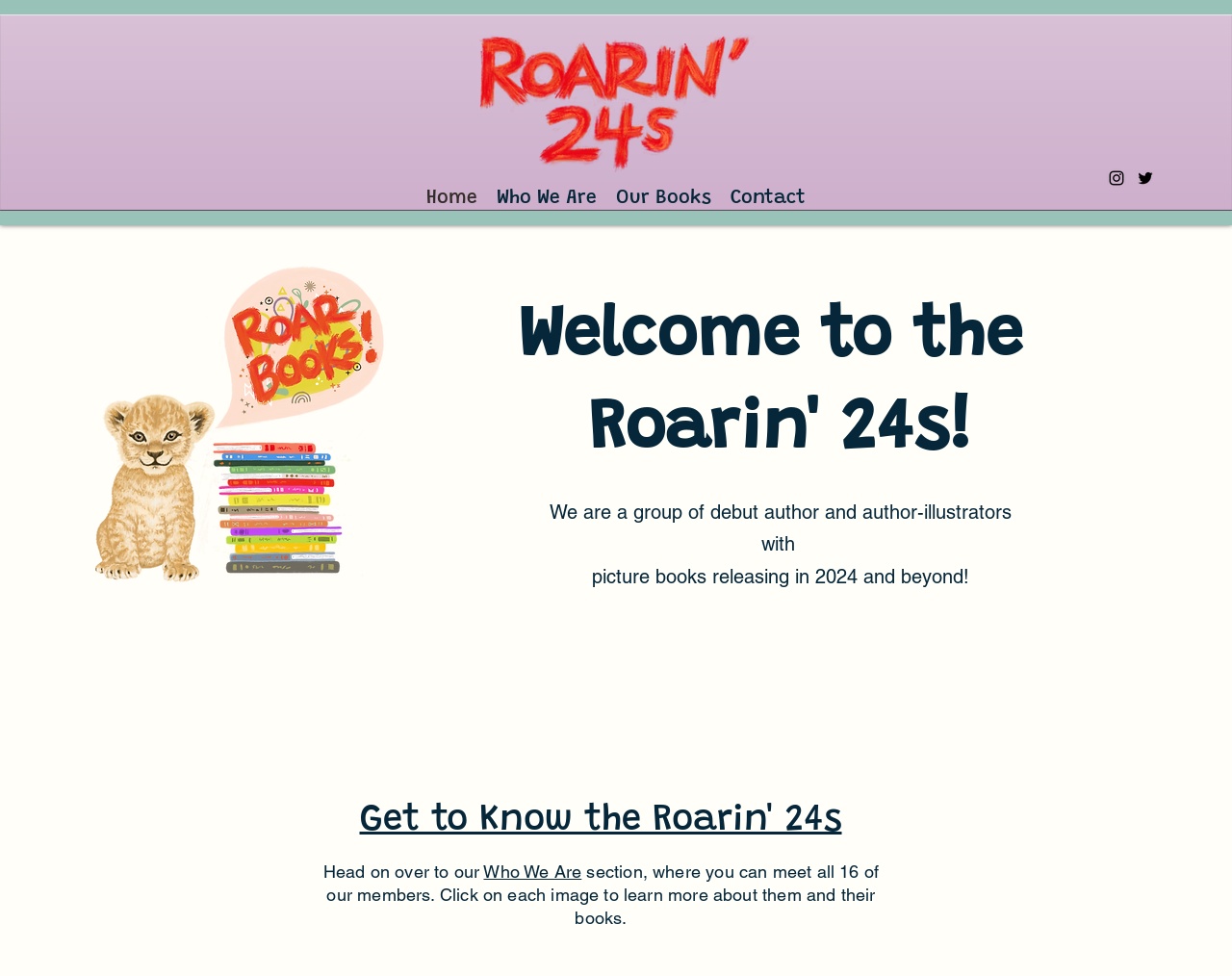Craft a detailed narrative of the webpage's structure and content.

The webpage is the homepage of Roarin' 24s, a group of debut author and author-illustrators with picture books releasing in 2024 and beyond. At the top left, there is a logo image of Roarin' 24s, and next to it, a navigation menu with four links: Home, Who We Are, Our Books, and Contact. 

On the top right, there is a social bar with two links, Instagram and Twitter, each accompanied by an icon image. 

Below the navigation menu, there is a heading that welcomes visitors to the Roarin' 24s, followed by two paragraphs of text that introduce the group and their purpose. 

Further down, there is a heading that invites visitors to get to know the Roarin' 24s, followed by a sentence that directs visitors to the Who We Are section, where they can meet all 16 members of the group. The Who We Are link is accompanied by a descriptive text that explains what visitors can expect to find in that section.